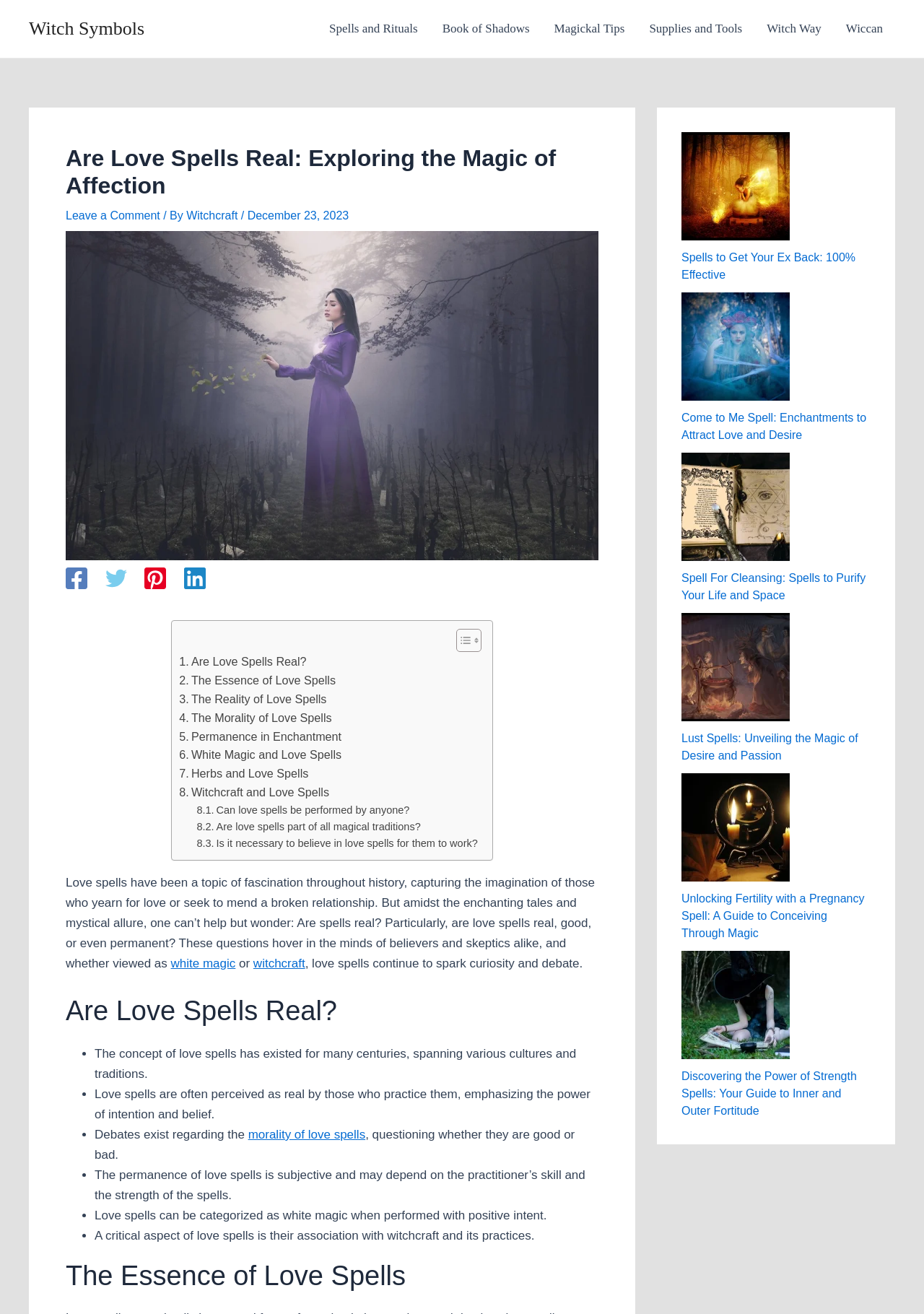Determine the bounding box coordinates of the clickable element necessary to fulfill the instruction: "Click on the 'Spells and Rituals' link". Provide the coordinates as four float numbers within the 0 to 1 range, i.e., [left, top, right, bottom].

[0.343, 0.0, 0.465, 0.044]